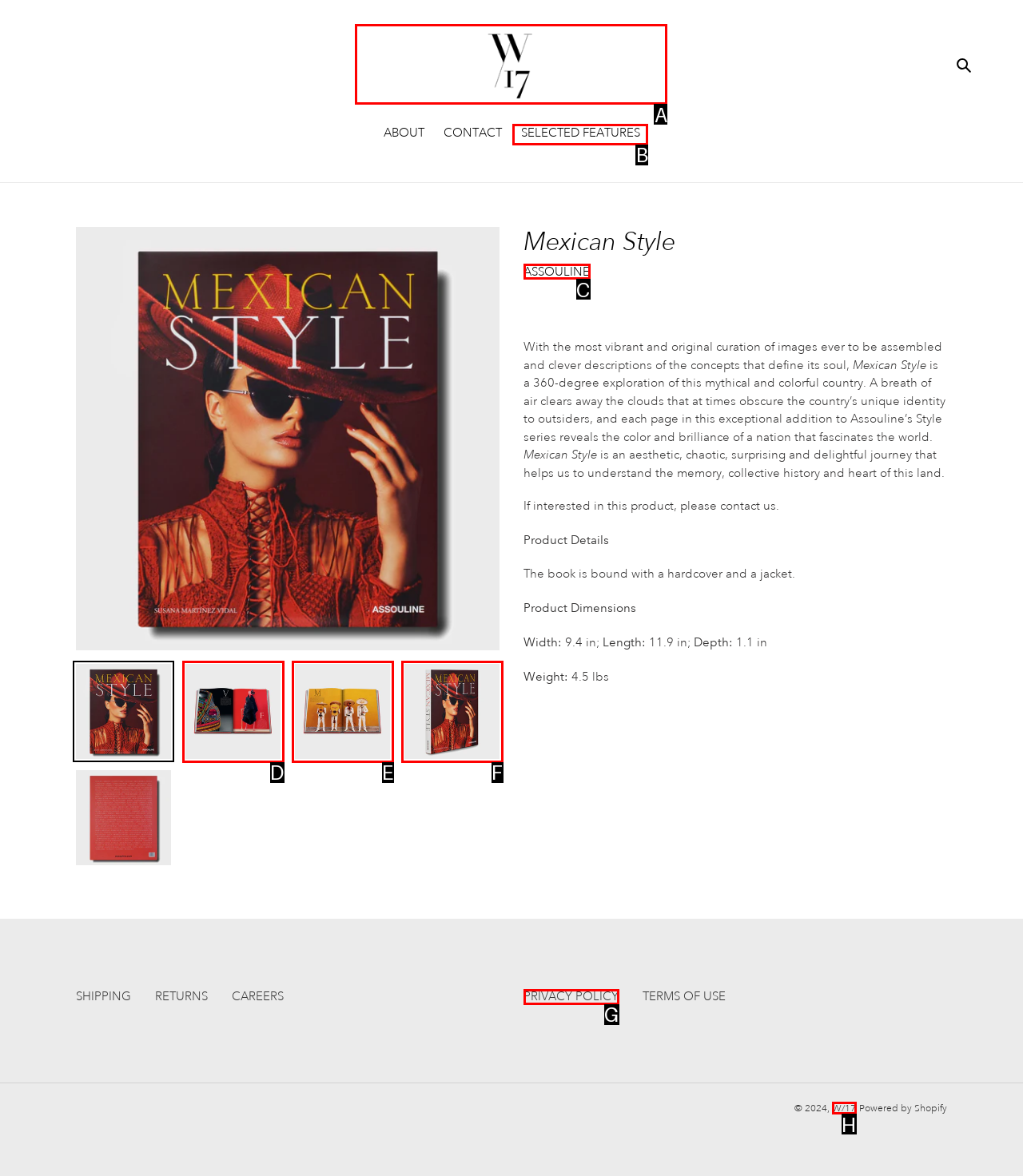From the available choices, determine which HTML element fits this description: CLEAN OUTS Respond with the correct letter.

None